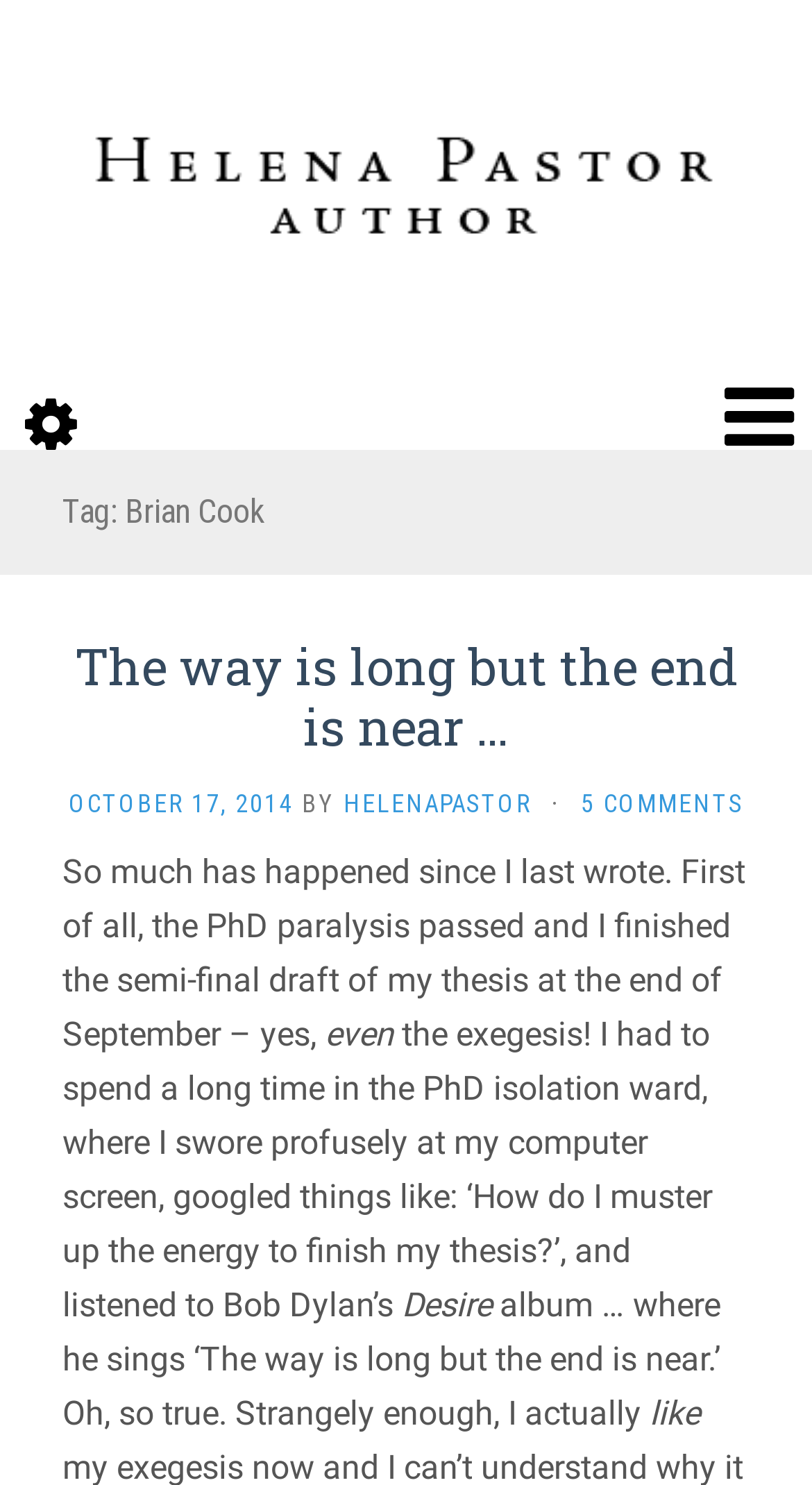Bounding box coordinates are specified in the format (top-left x, top-left y, bottom-right x, bottom-right y). All values are floating point numbers bounded between 0 and 1. Please provide the bounding box coordinate of the region this sentence describes: helenapastor

[0.423, 0.531, 0.654, 0.551]